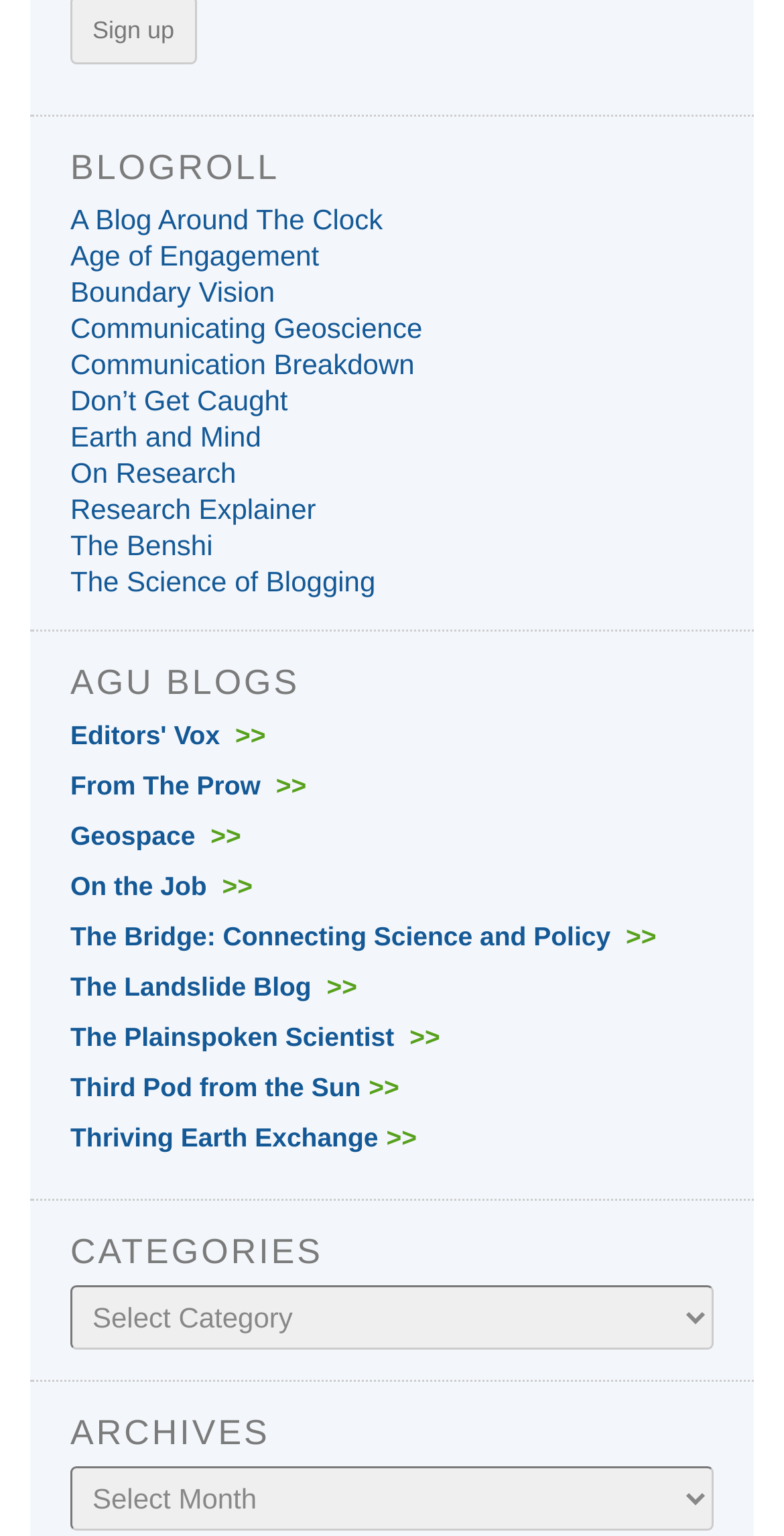Could you indicate the bounding box coordinates of the region to click in order to complete this instruction: "Visit 'The Science of Blogging'".

[0.09, 0.367, 0.479, 0.388]